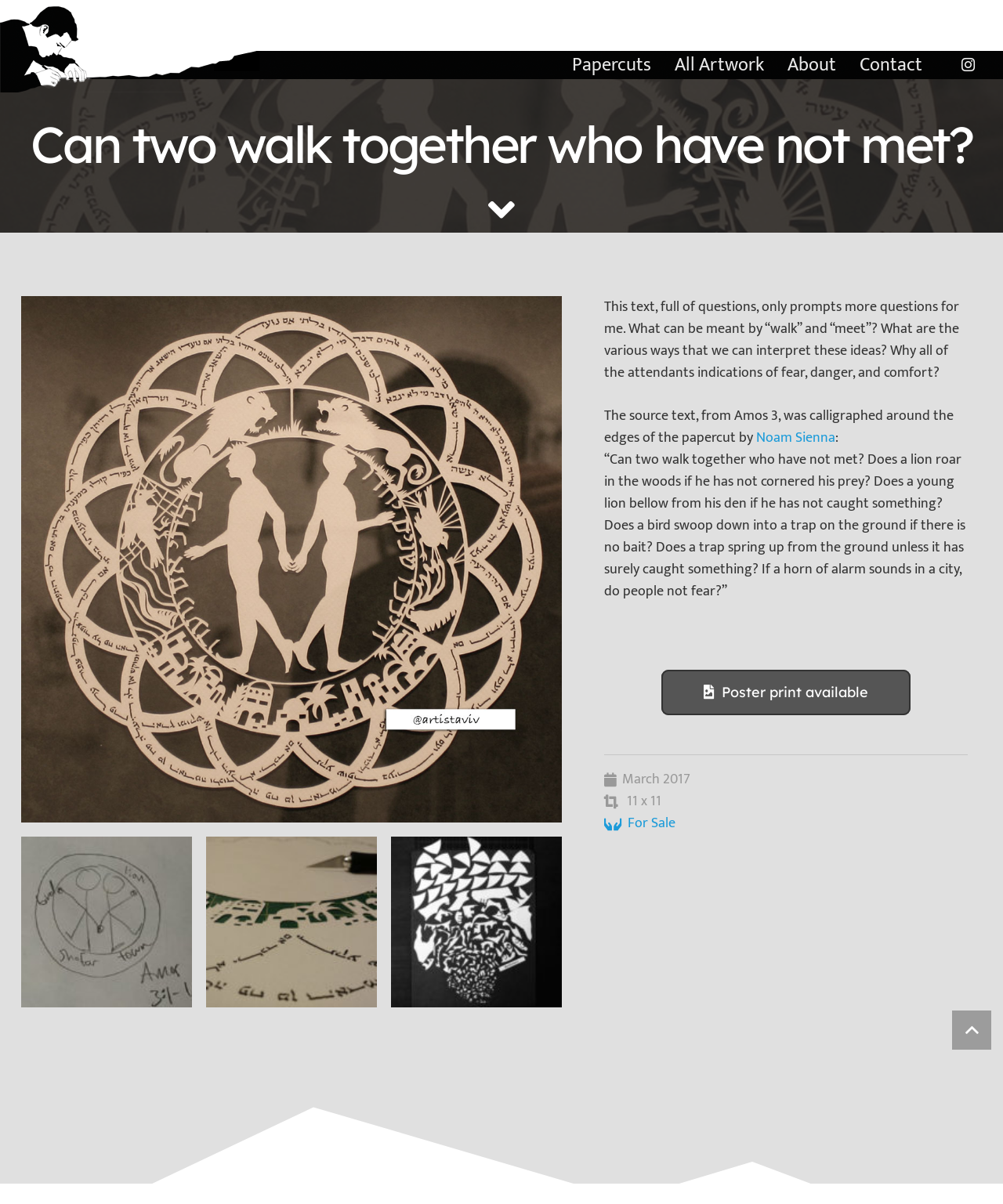Calculate the bounding box coordinates of the UI element given the description: "Papercuts".

[0.558, 0.038, 0.661, 0.07]